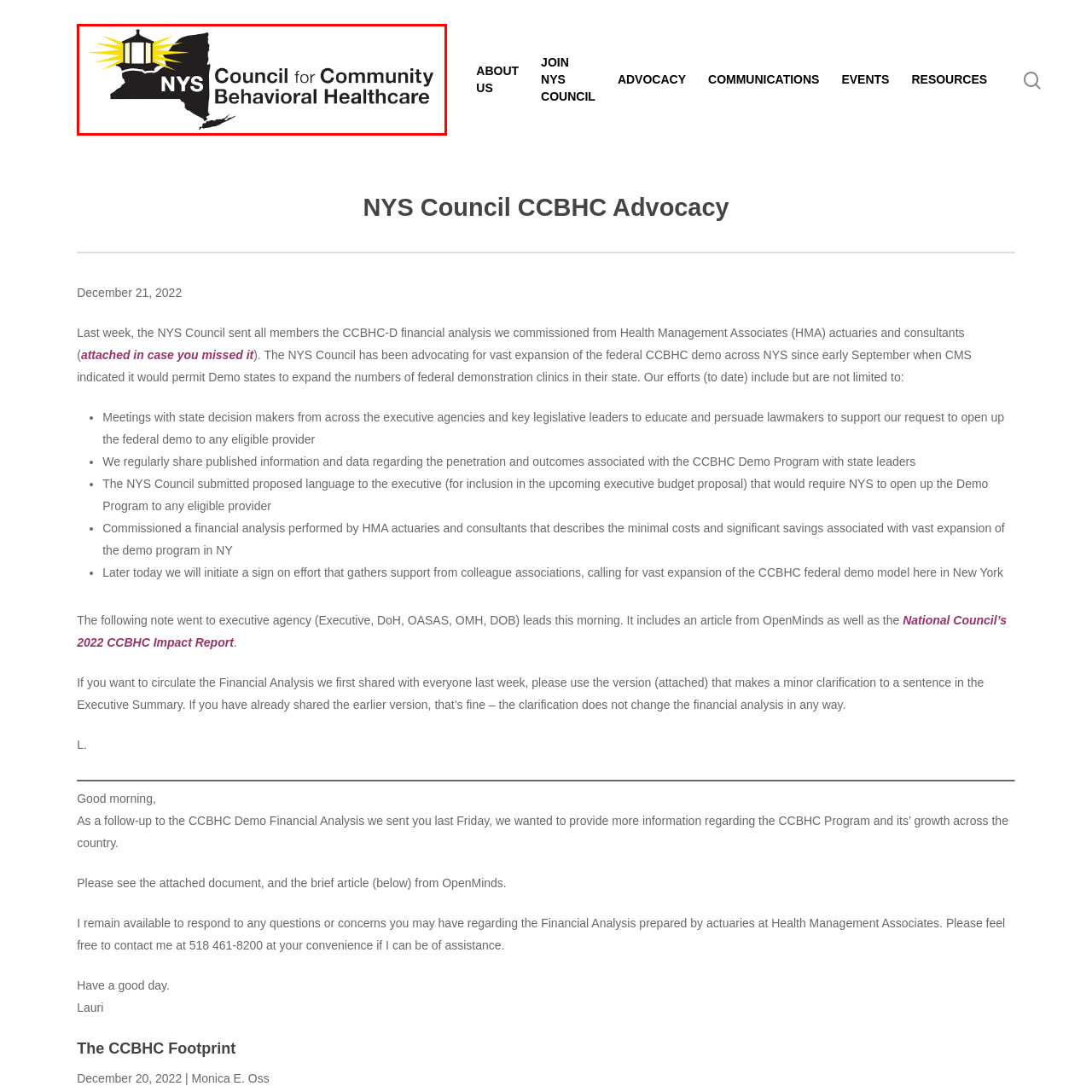Give an in-depth description of the scene depicted in the red-outlined box.

The image features the logo of the NYS Council for Community Behavioral Healthcare. It prominently includes an outline of the state of New York, filled in black, symbolizing the regional focus of the council. Above the state outline, a stylized representation of a lighthouse shines brightly with yellow rays, representing guidance and hope for mental health services. The text "NYS Council for Community Behavioral Healthcare" is displayed in bold, black font, emphasizing the organization’s mission to advocate for mental health and substance use services across New York State. This logo signifies the council's commitment to improving community-based behavioral healthcare and supporting the well-being of individuals in the region.